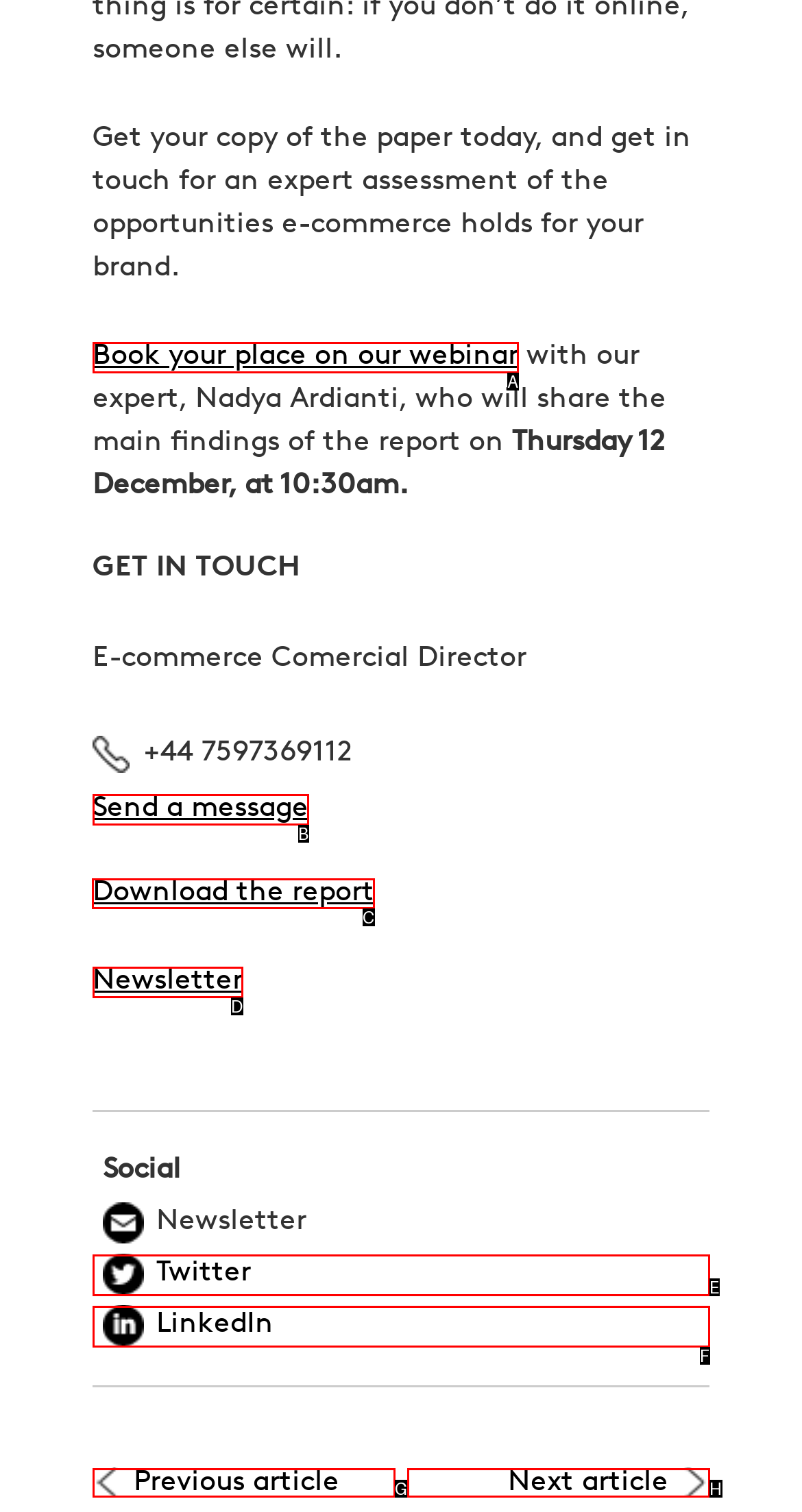For the instruction: Download the report, determine the appropriate UI element to click from the given options. Respond with the letter corresponding to the correct choice.

C